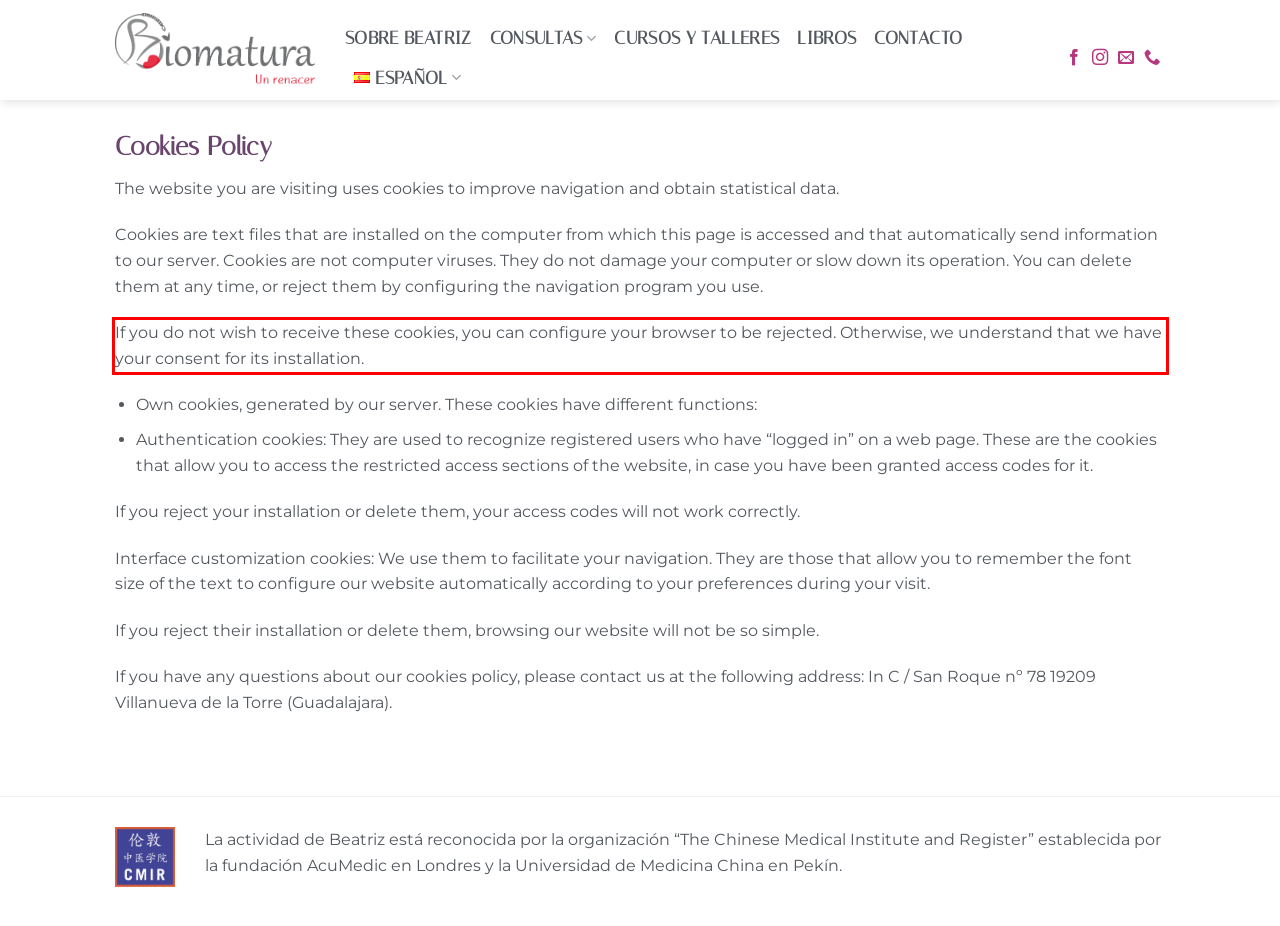You are provided with a webpage screenshot that includes a red rectangle bounding box. Extract the text content from within the bounding box using OCR.

If you do not wish to receive these cookies, you can configure your browser to be rejected. Otherwise, we understand that we have your consent for its installation.